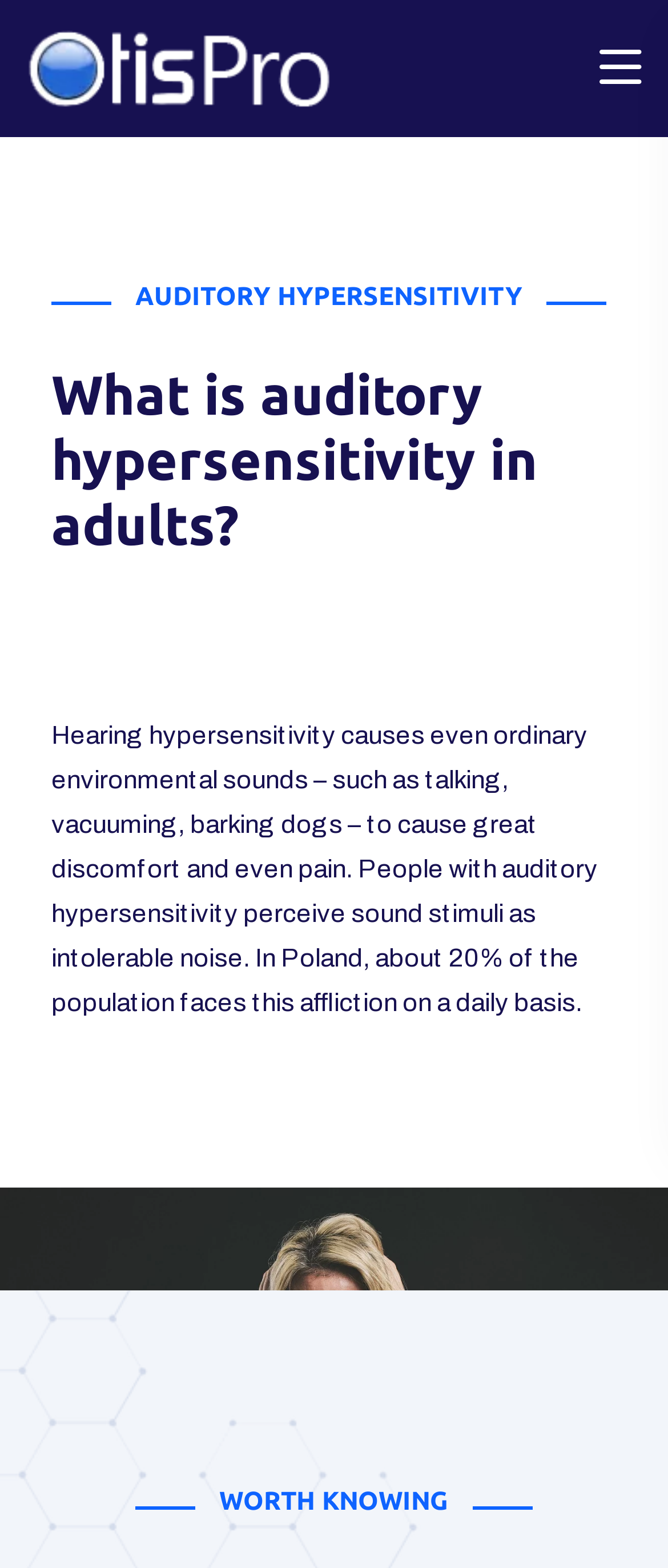Given the content of the image, can you provide a detailed answer to the question?
What is the purpose of the button with the '' icon?

The purpose of the button with the '' icon is not explicitly stated on the webpage, but based on its position and icon, it might be a navigation or menu button.